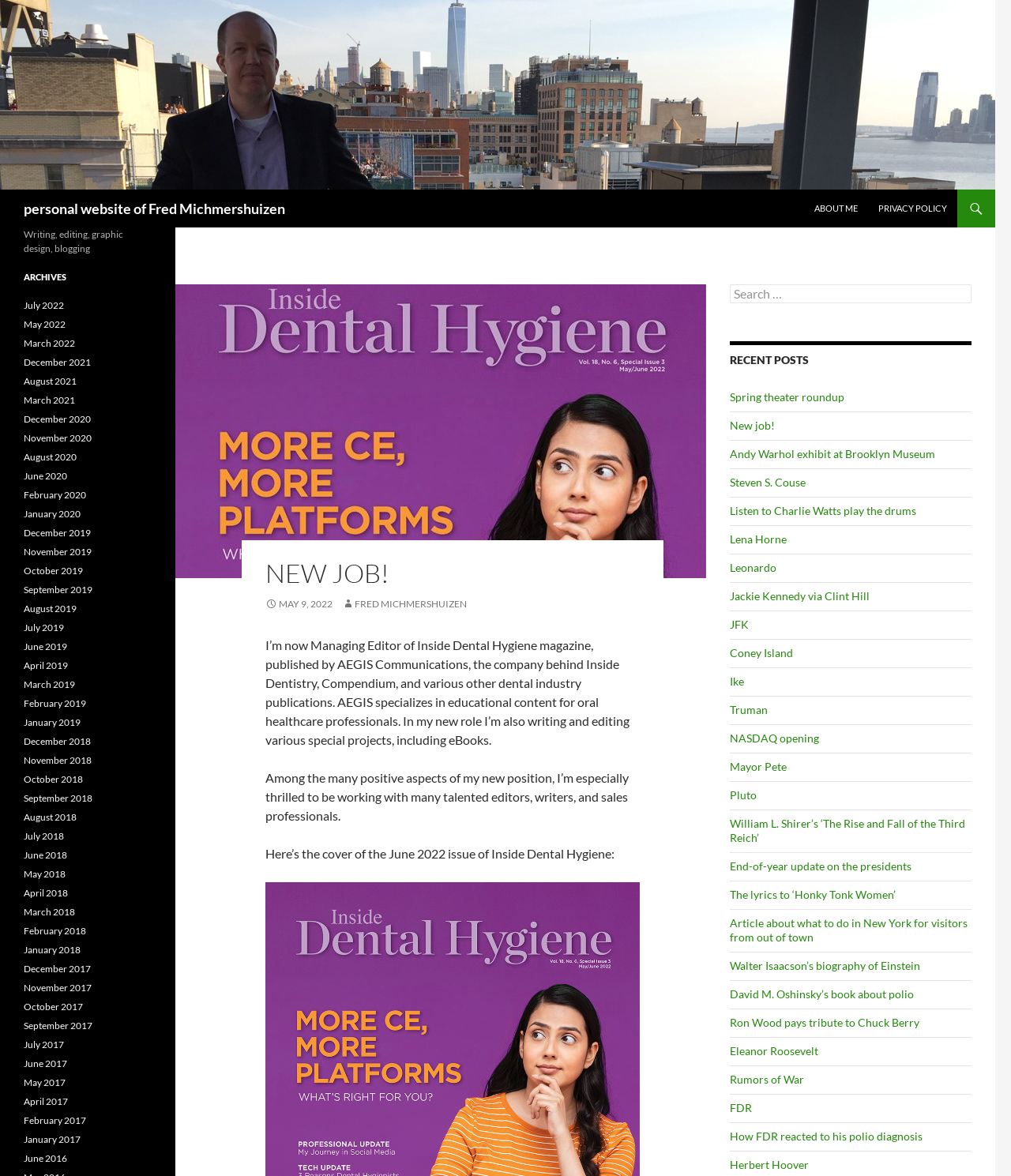What is the name of the company behind Inside Dentistry and Compendium?
Look at the image and answer the question with a single word or phrase.

AEGIS Communications